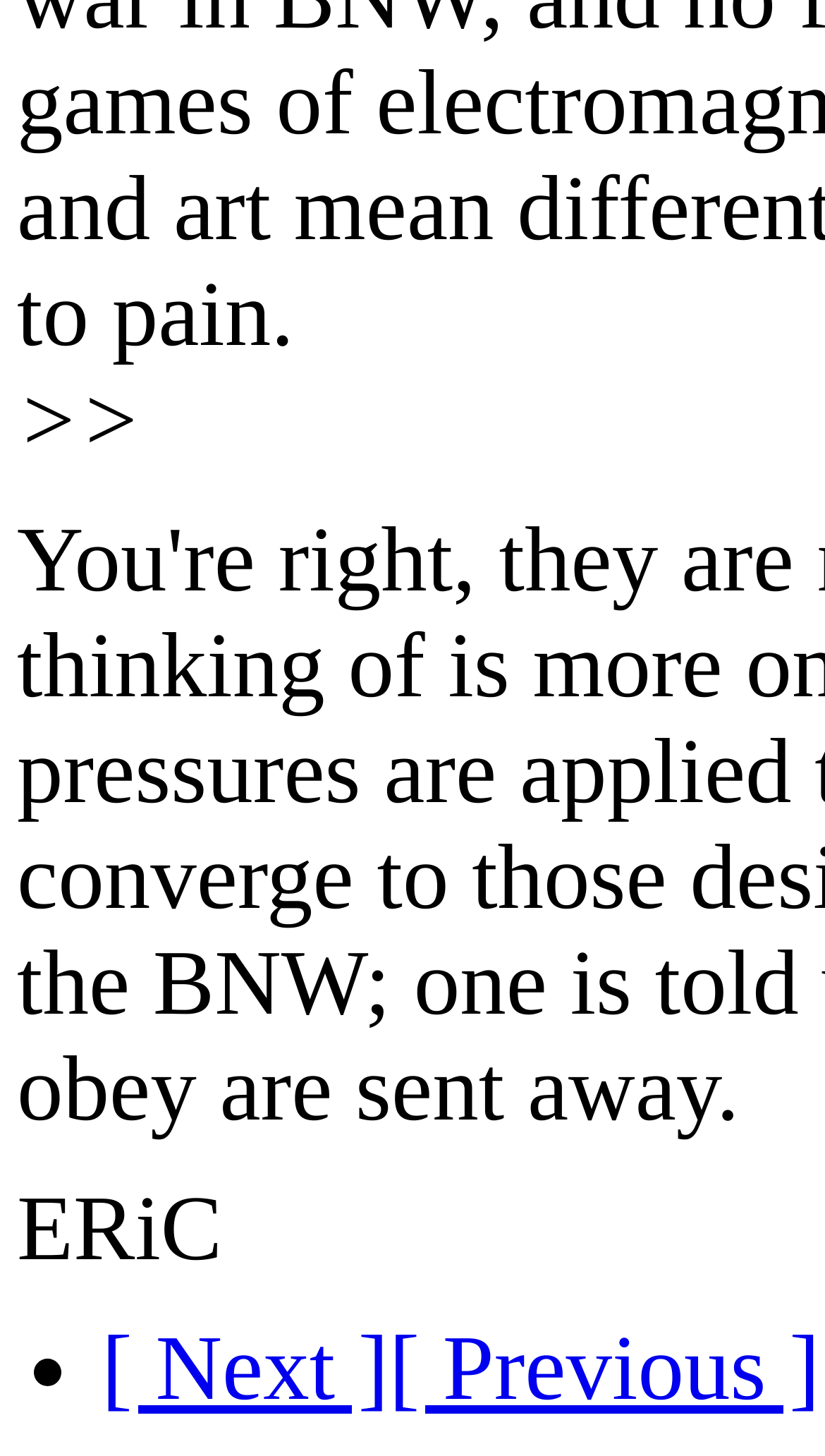Using the format (top-left x, top-left y, bottom-right x, bottom-right y), provide the bounding box coordinates for the described UI element. All values should be floating point numbers between 0 and 1: aria-label="Advertisement" name="aswift_1" title="Advertisement"

None